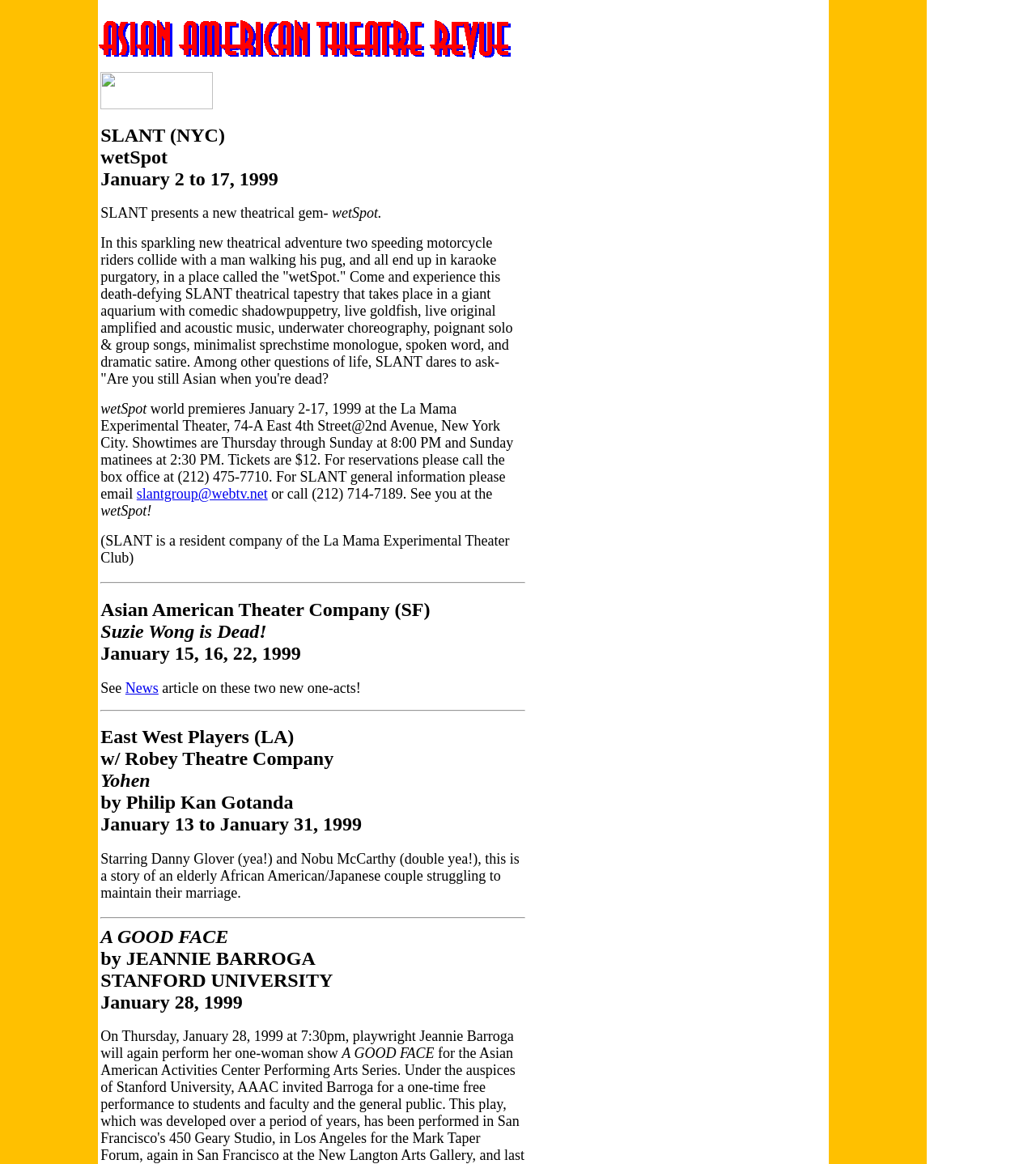Create a detailed summary of the webpage's content and design.

The webpage is about a calendar of events for early 1999, specifically focused on Asian American theater companies and performances. 

At the top of the page, there is a table with multiple rows and columns, but no visible content. 

Below the table, there is a section with a heading that reads "SLANT (NYC) wetSpot January 2 to 17, 1999". This section contains a brief description of the theatrical performance "wetSpot", including its plot, showtimes, and ticket information. There is also an image and a link to the SLANT group's email address.

To the right of the "wetSpot" section, there is a heading with no text, followed by a horizontal separator line.

Below the separator line, there are three more sections, each with a heading that describes a different theatrical performance. The first section is about "Asian American Theater Company (SF) Suzie Wong is Dead! January 15, 16, 22, 1999", and includes a link to a news article about the performance. The second section is about "East West Players (LA) w/ Robey Theatre Company Yohen by Philip Kan Gotanda January 13 to January 31, 1999", and includes a brief description of the play and its starring actors. The third section is about "A GOOD FACE by JEANNIE BARROGA STANFORD UNIVERSITY January 28, 1999", and includes a brief description of the one-woman show.

Throughout the page, there are multiple images, links, and blocks of text that provide more information about each performance.